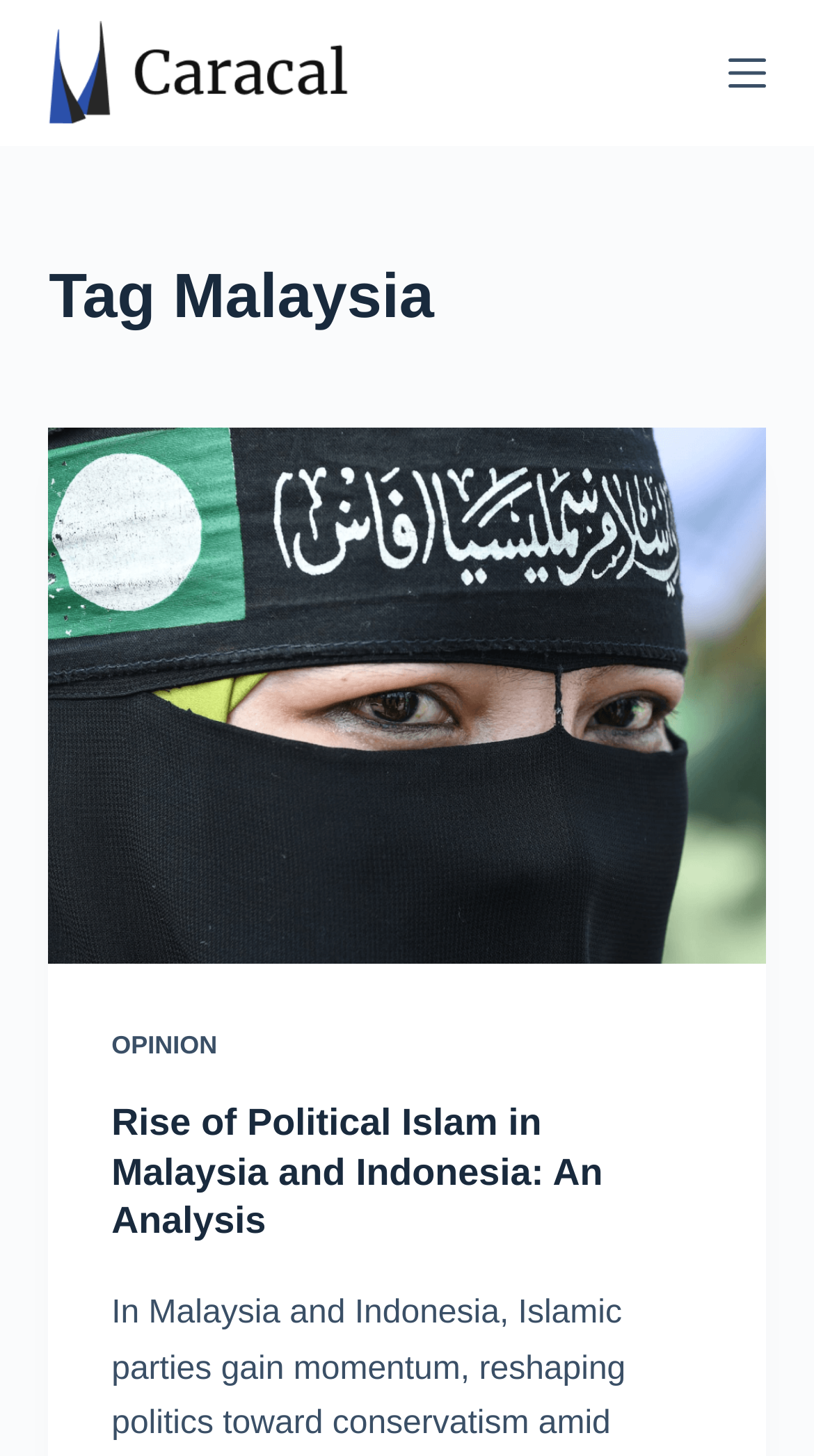How many articles are listed on this page?
Please ensure your answer is as detailed and informative as possible.

I counted the number of article links on the page, which are 'Rise of Political Islam in Malaysia and Indonesia: An Analysis' and another one with the same title. There are two article links in total.